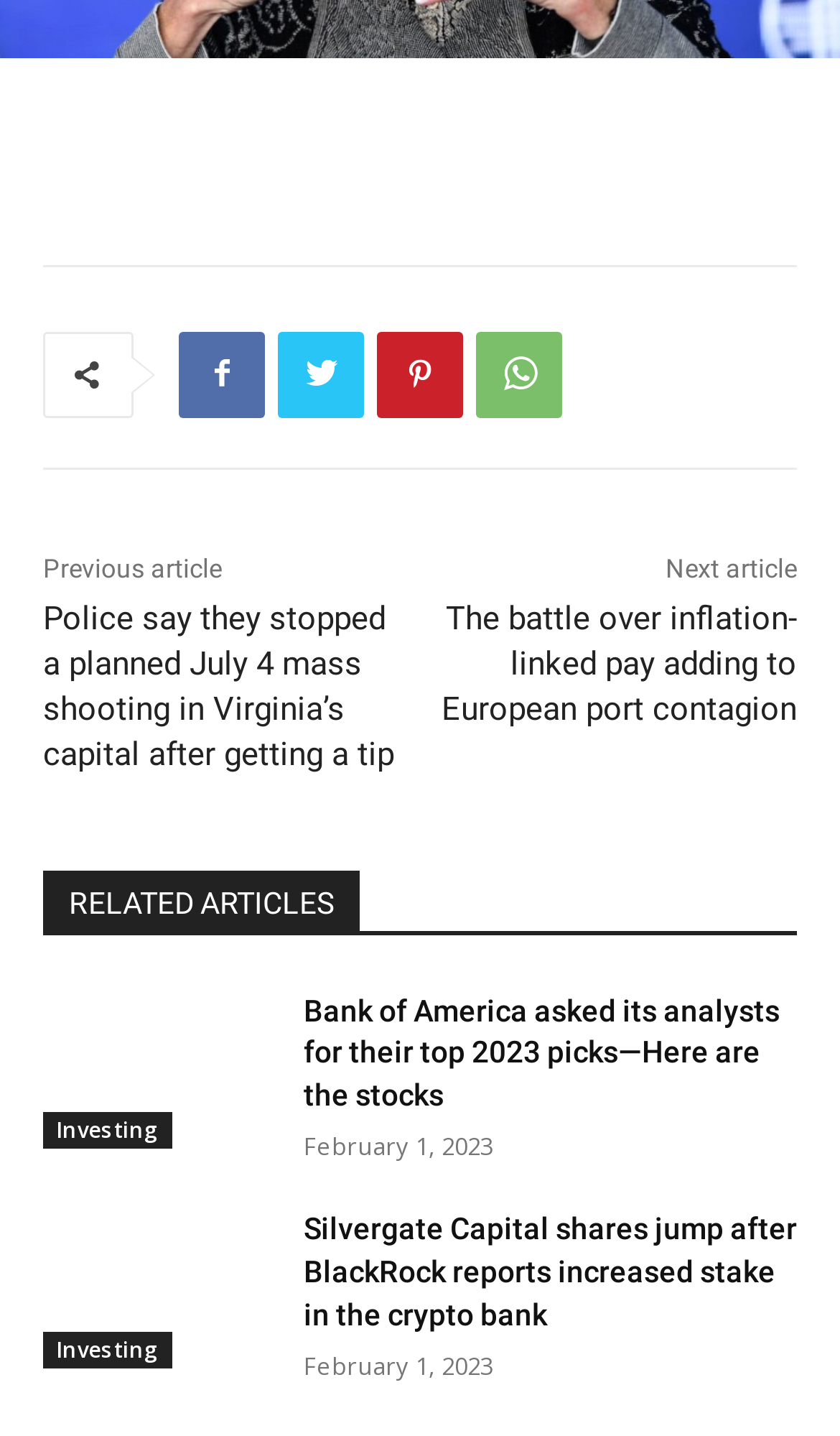Reply to the question with a single word or phrase:
How many 'RELATED ARTICLES' sections are there?

1